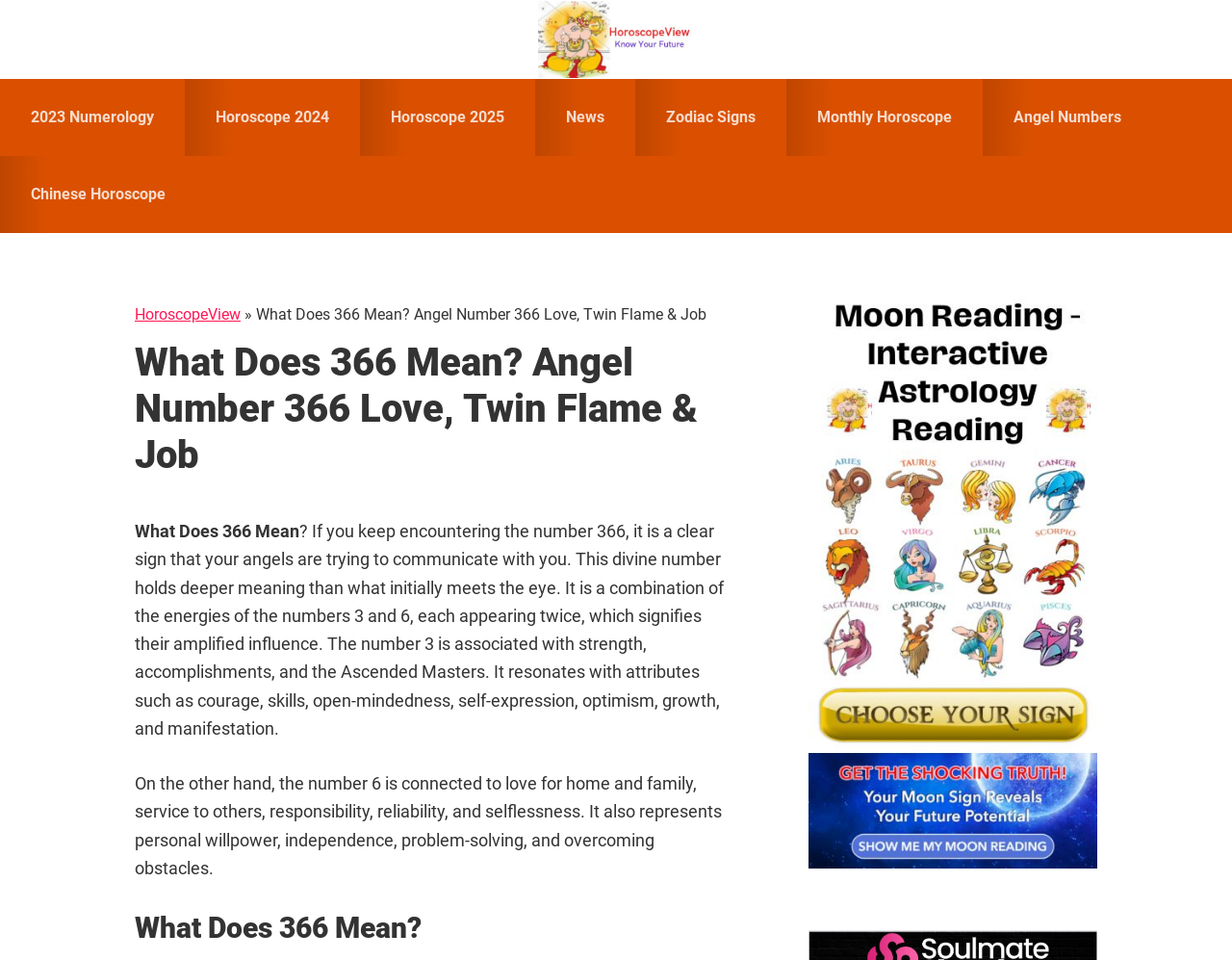What is the significance of the number 6 in angel number 366?
Can you offer a detailed and complete answer to this question?

According to the webpage, the number 6 is connected to love for home and family, service to others, responsibility, reliability, and selflessness. It also represents personal willpower, independence, problem-solving, and overcoming obstacles.